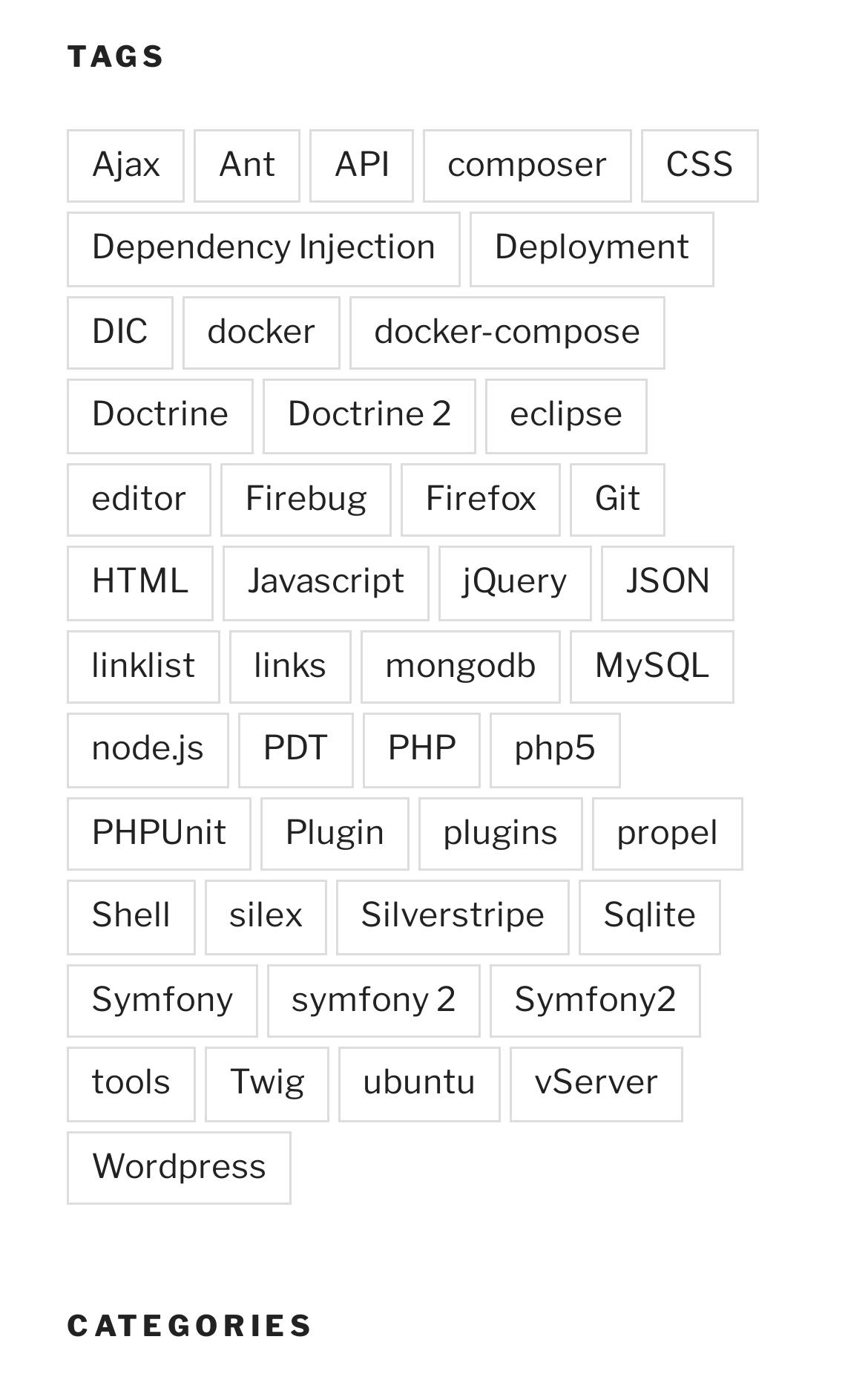How many links are under the 'TAGS' heading?
Please answer the question with a single word or phrase, referencing the image.

55